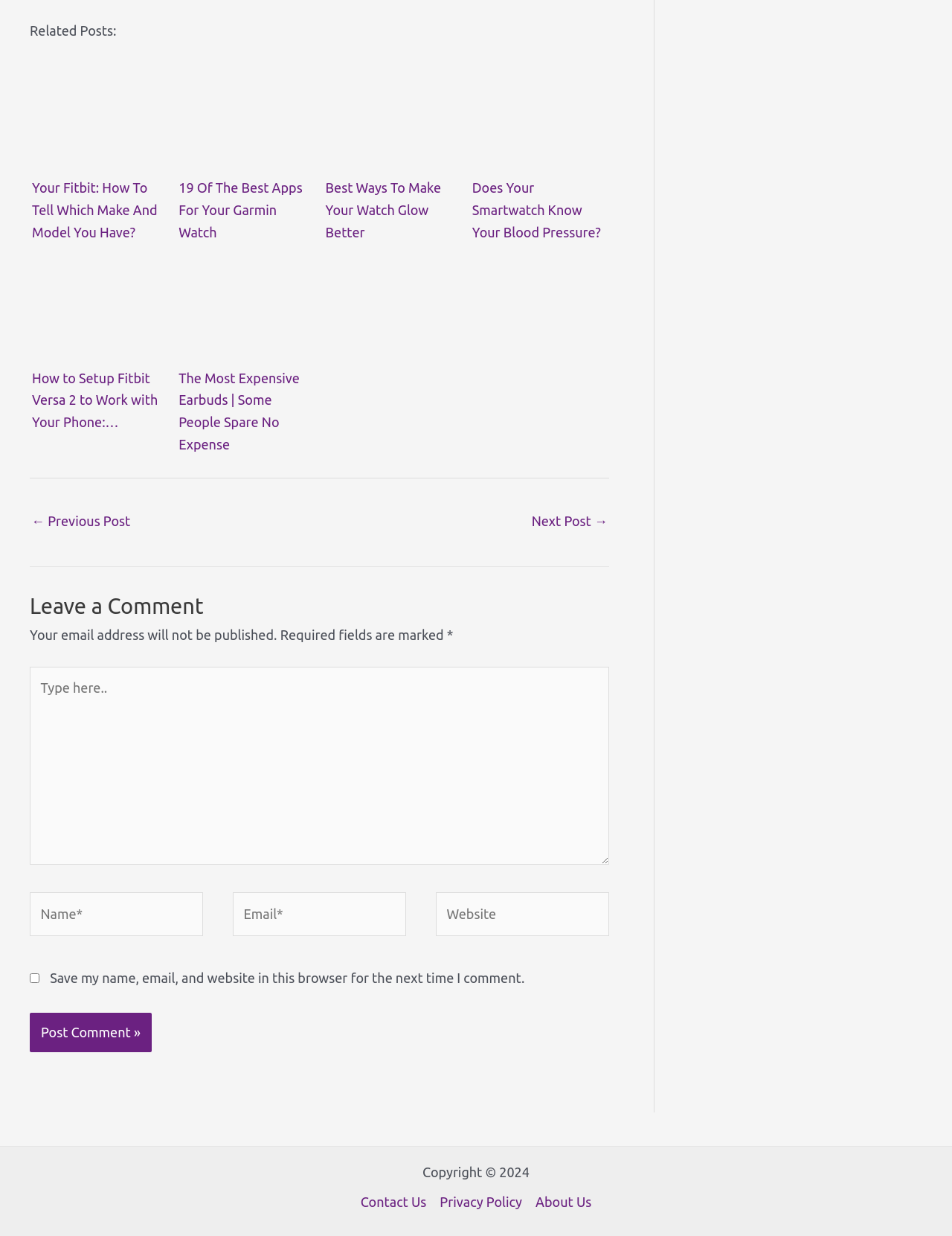Predict the bounding box of the UI element that fits this description: "← Previous Post".

[0.033, 0.41, 0.137, 0.435]